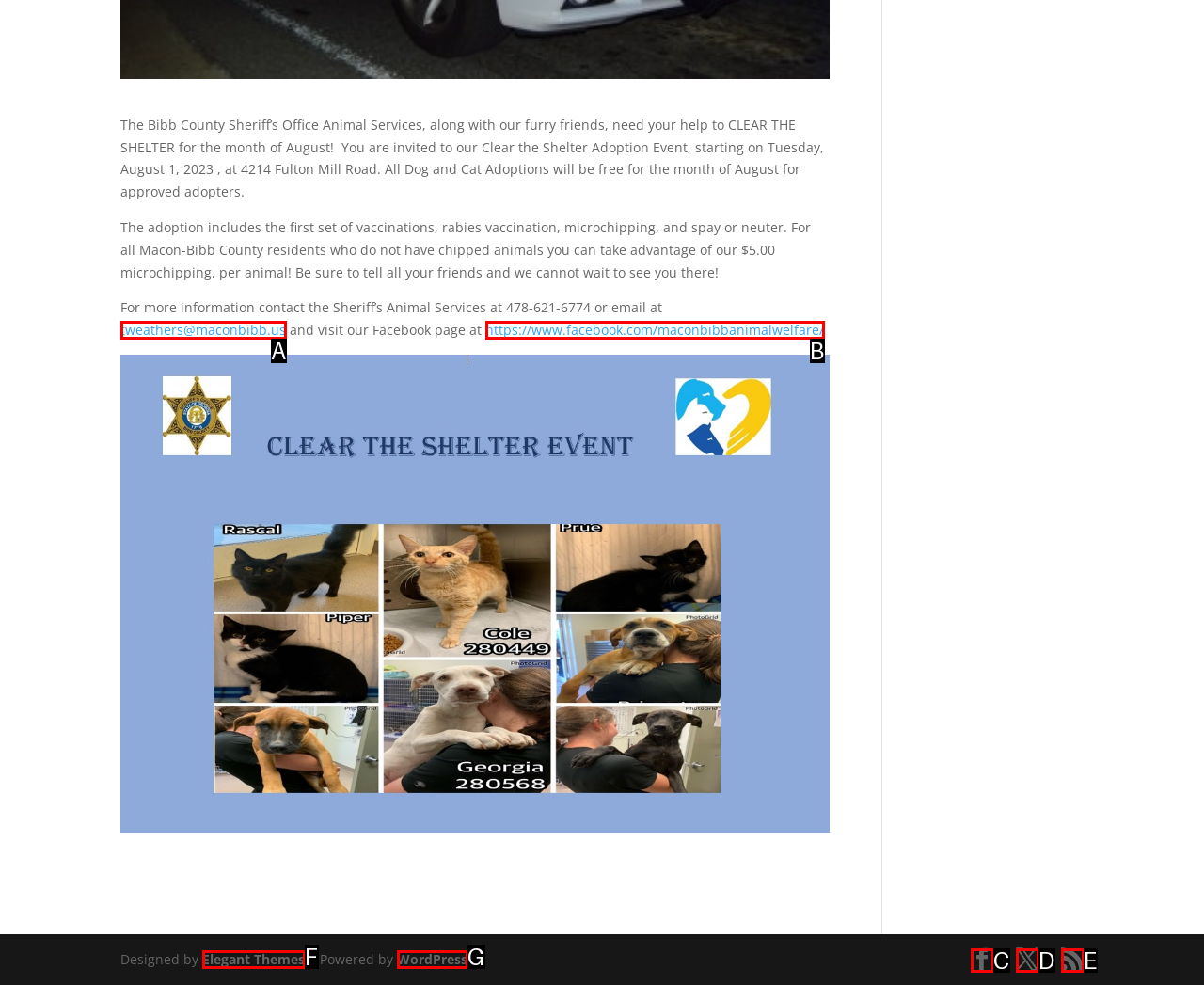Given the description: Elegant Themes, identify the matching HTML element. Provide the letter of the correct option.

F